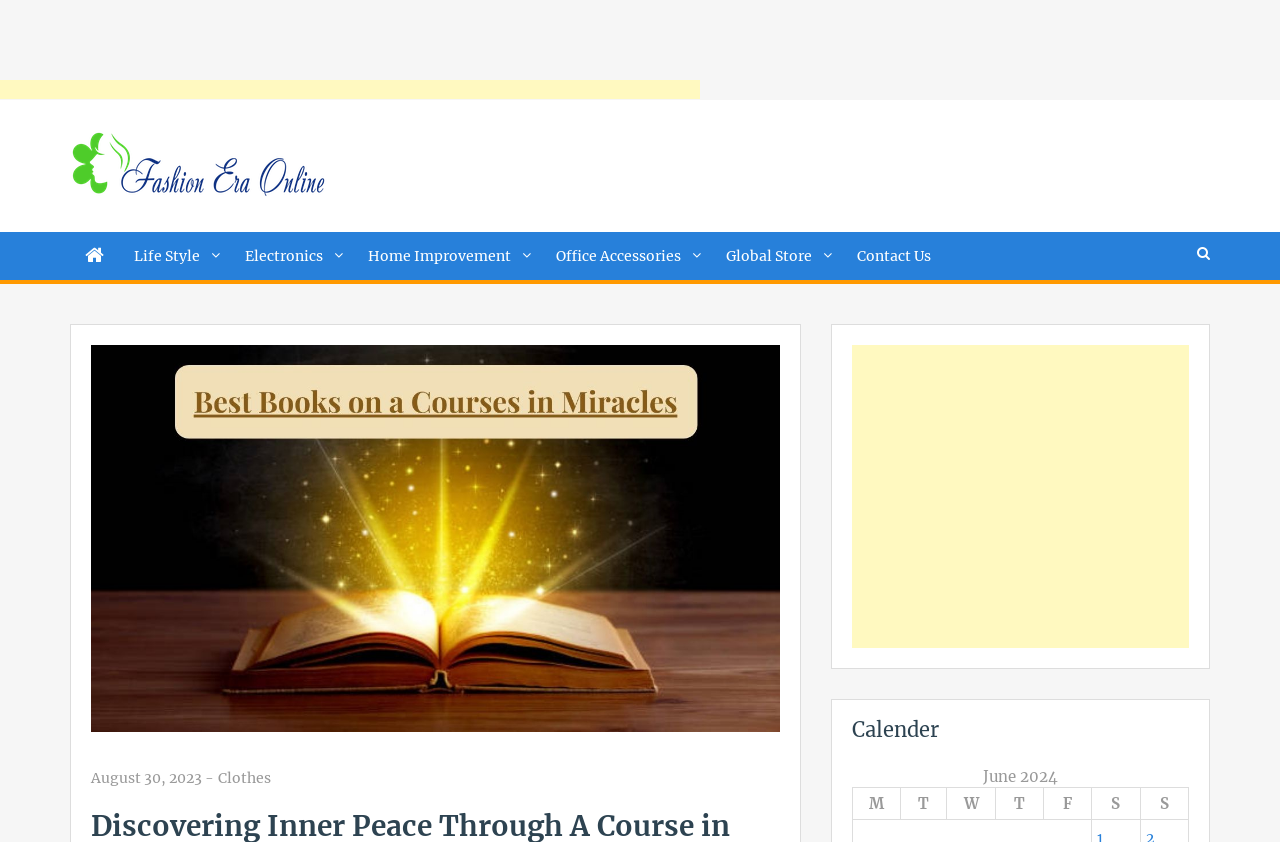Offer an in-depth caption of the entire webpage.

The webpage is about "A Course in Miracles" (ACIM), a spiritual teaching that offers a unique path towards understanding. At the top, there is a heading "Discovering Inner Peace Through A Course in Miracles". Below it, there is an advertisement iframe on the left side, taking up about half of the width. 

On the top-right side, there are several links, including "Fashion Era Online" with an accompanying image, and a series of links with icons, such as "Life Style", "Electronics", "Home Improvement", "Office Accessories", "Global Store", and "Contact Us". These links are aligned horizontally and take up about half of the width.

On the right side, there is another link with no text, and below it, there is a section with a link to a date "August 30, 2023", followed by a hyphen and another link to "Clothes". 

In the middle of the page, there is another advertisement iframe, taking up about two-thirds of the width. Below it, there is a heading "Calender" and a caption. Underneath, there is a table with column headers "M", "T", "W", "T", "F", "S", and "S", which appears to be a calendar.

Overall, the webpage has a mix of links, images, and iframes, with a focus on spirituality and online shopping.